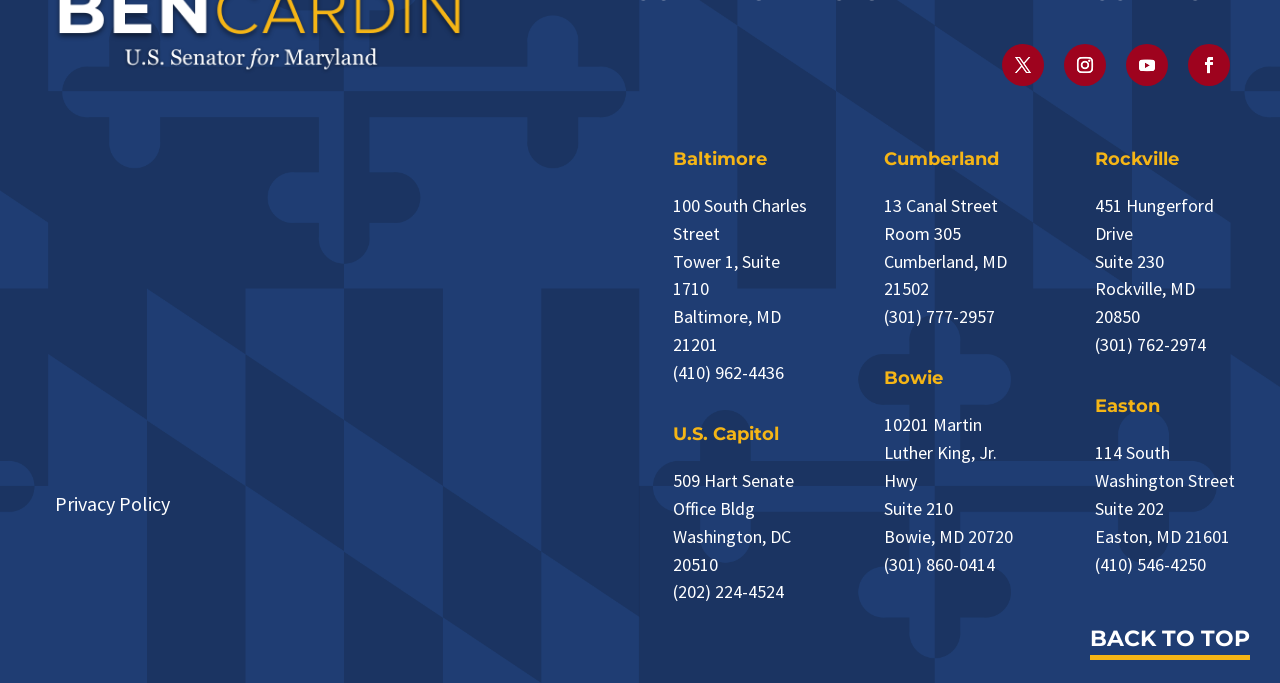How many offices are listed on this webpage? Examine the screenshot and reply using just one word or a brief phrase.

5